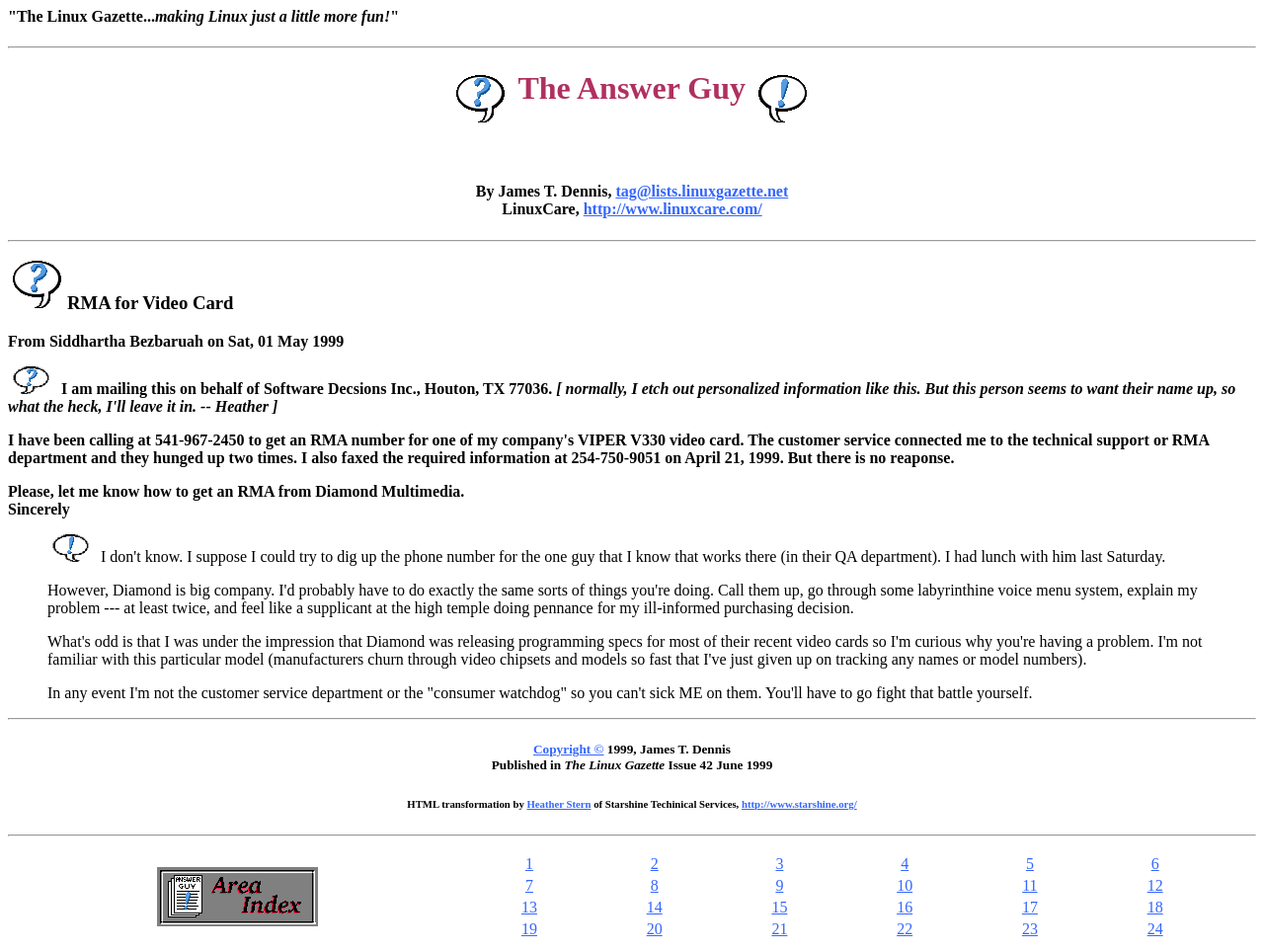Could you provide the bounding box coordinates for the portion of the screen to click to complete this instruction: "Click the link to Answer Guy Index"?

[0.008, 0.898, 0.368, 0.987]